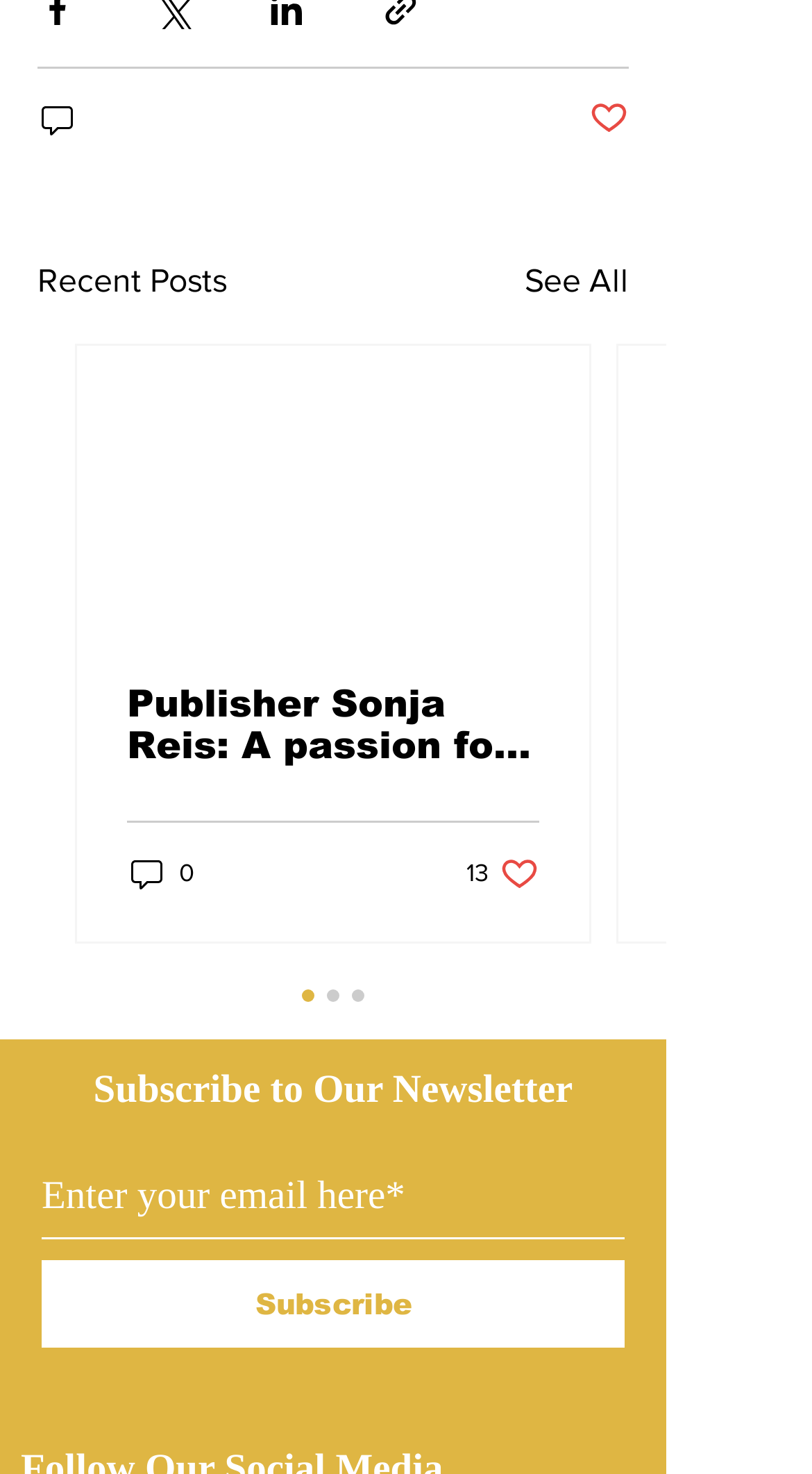Determine the bounding box coordinates of the region I should click to achieve the following instruction: "Enter email to subscribe". Ensure the bounding box coordinates are four float numbers between 0 and 1, i.e., [left, top, right, bottom].

[0.051, 0.785, 0.769, 0.841]